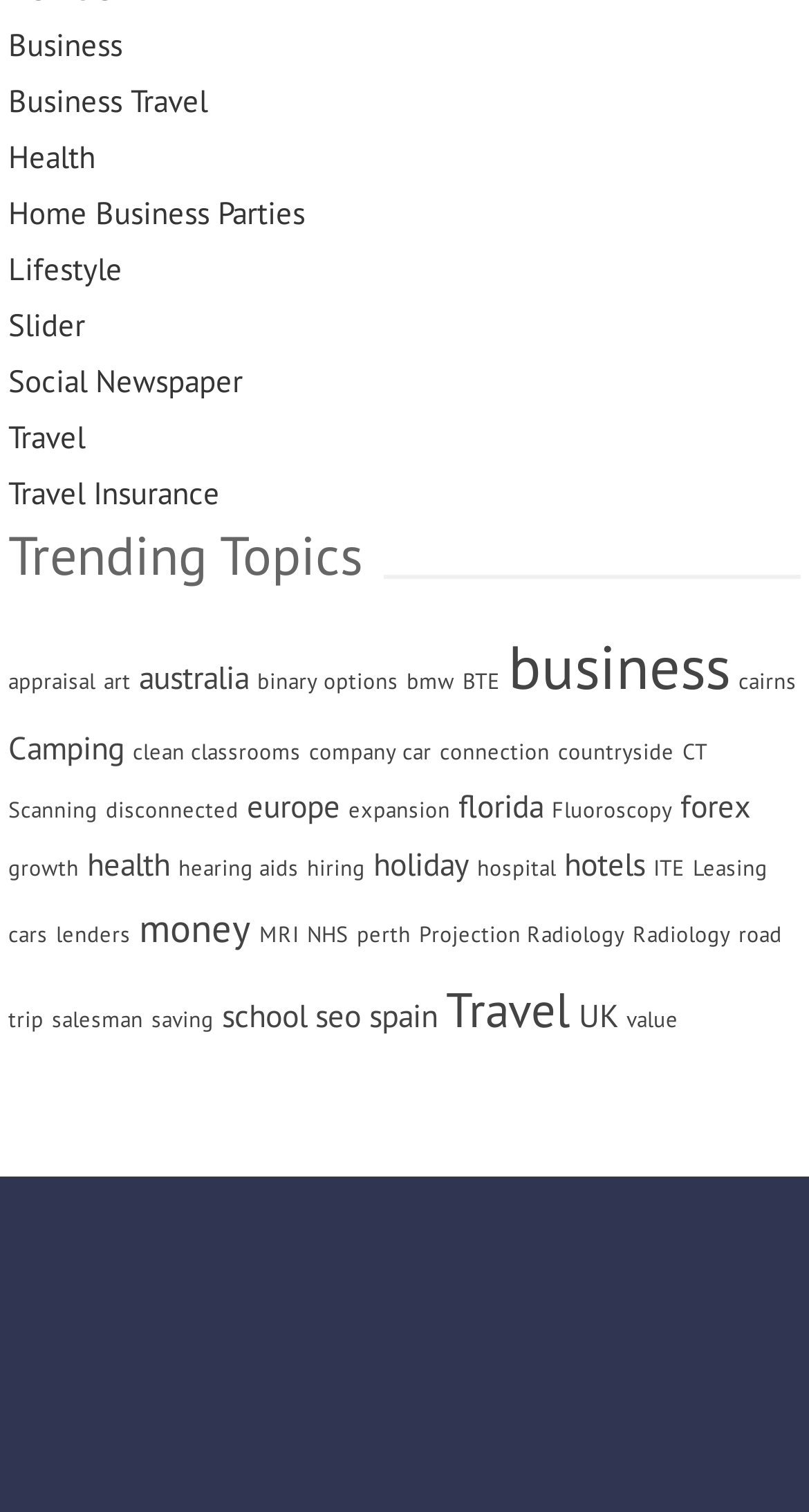Determine the coordinates of the bounding box that should be clicked to complete the instruction: "Click on Business". The coordinates should be represented by four float numbers between 0 and 1: [left, top, right, bottom].

[0.01, 0.016, 0.151, 0.042]